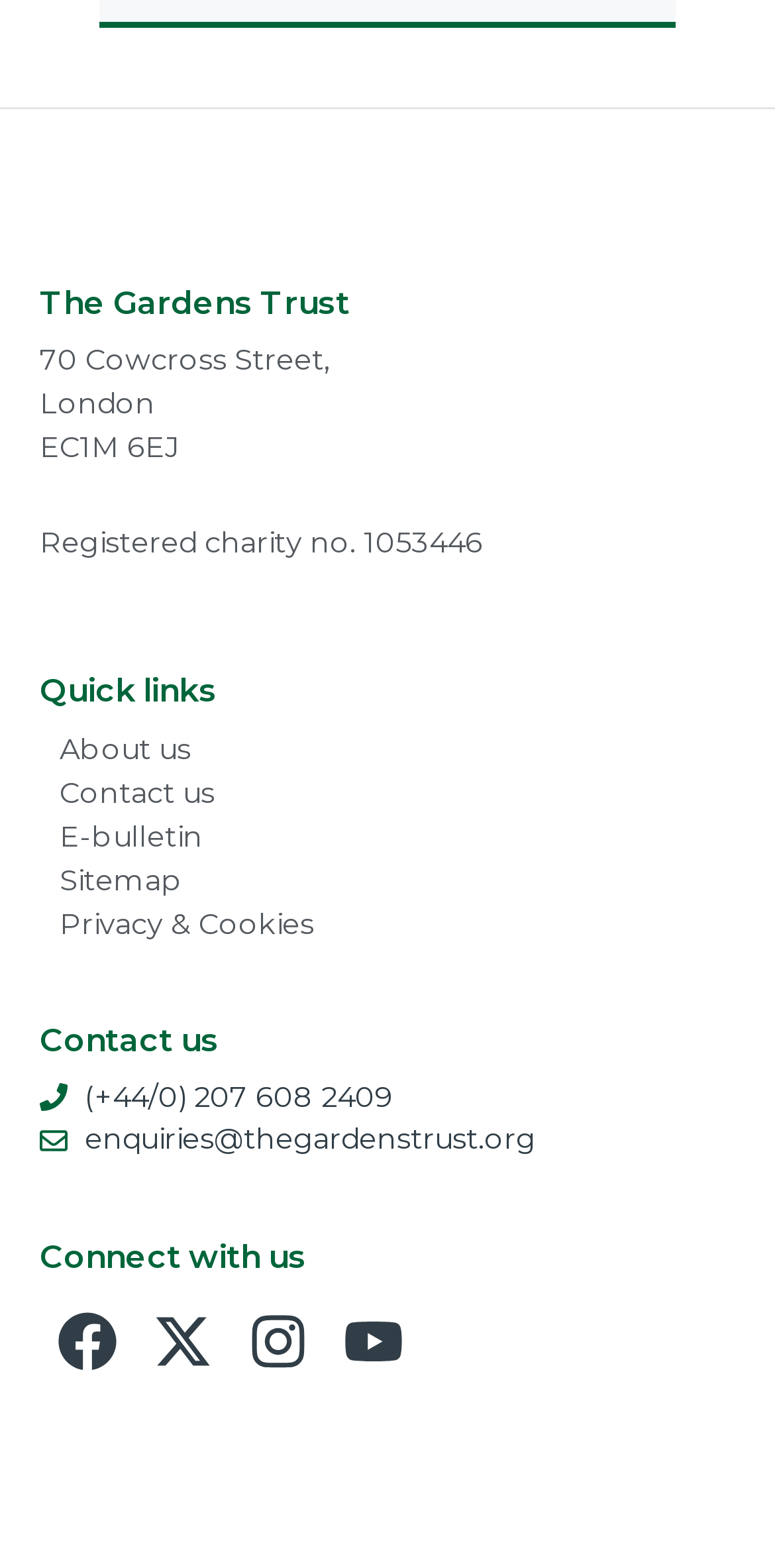Locate the bounding box coordinates of the element that should be clicked to execute the following instruction: "Contact us via email".

[0.051, 0.714, 0.949, 0.741]